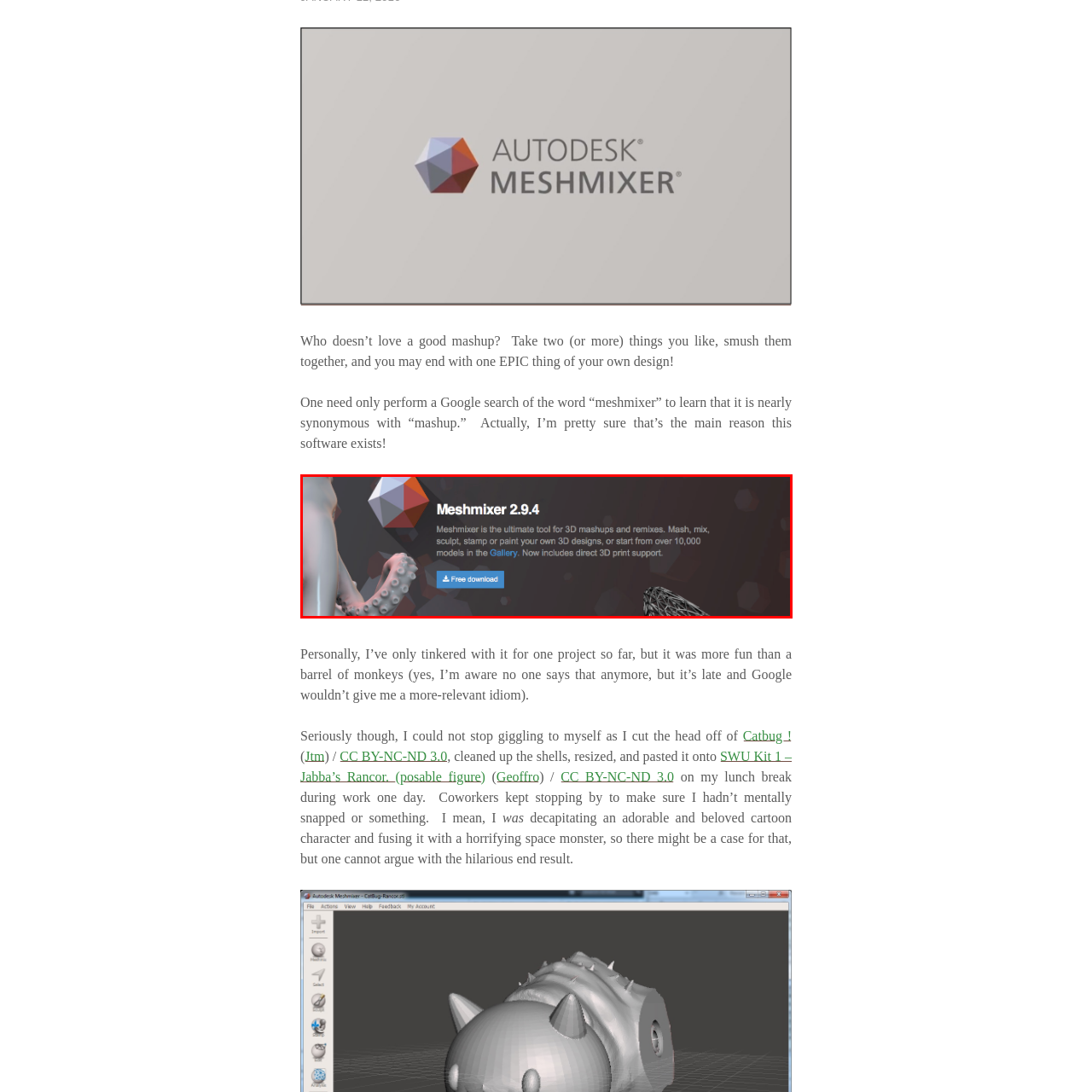What is the primary function of Meshmixer?
Please look at the image marked with a red bounding box and provide a one-word or short-phrase answer based on what you see.

creating and remixing 3D models